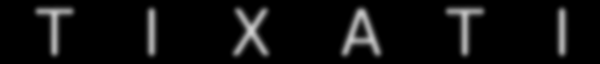Elaborate on all the elements present in the image.

The image features the logo of Tixati, a user-friendly BitTorrent client known for its lightweight design and high performance. The logo displays the word "TIXATI" in a bold, minimalist font, creating a modern aesthetic. Tixati is recognized for providing advanced features like detailed bandwidth management, scheduling downloads, and support for various torrent protocols, appealing to both novice and experienced users. This logo encapsulates the software's emphasis on simplicity and efficiency in file sharing and downloading.